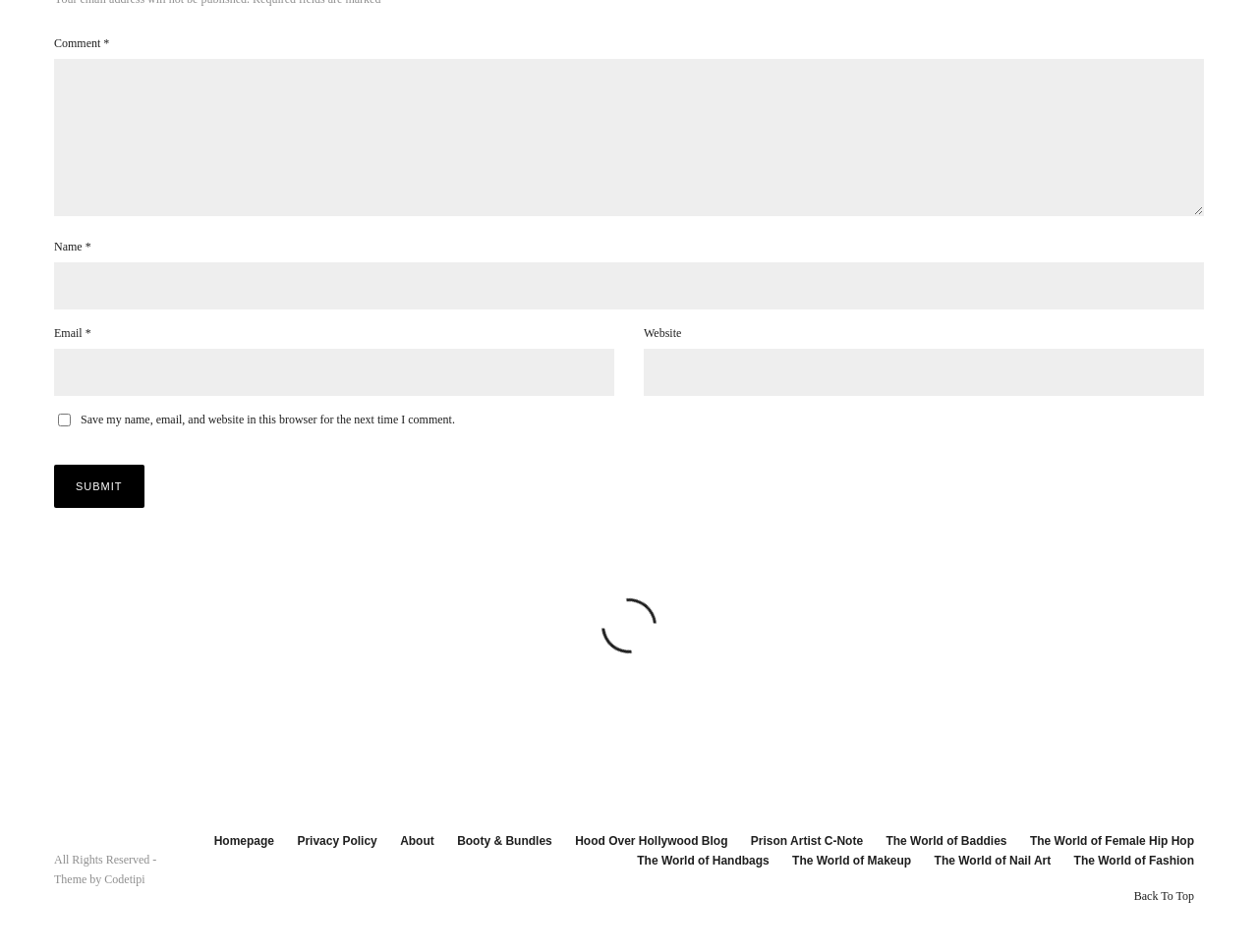What is the function of the checkbox?
Please give a detailed and elaborate answer to the question based on the image.

The function of the checkbox is to save the user's name, email, and website in the browser for the next time they comment, as indicated by the checkbox label.